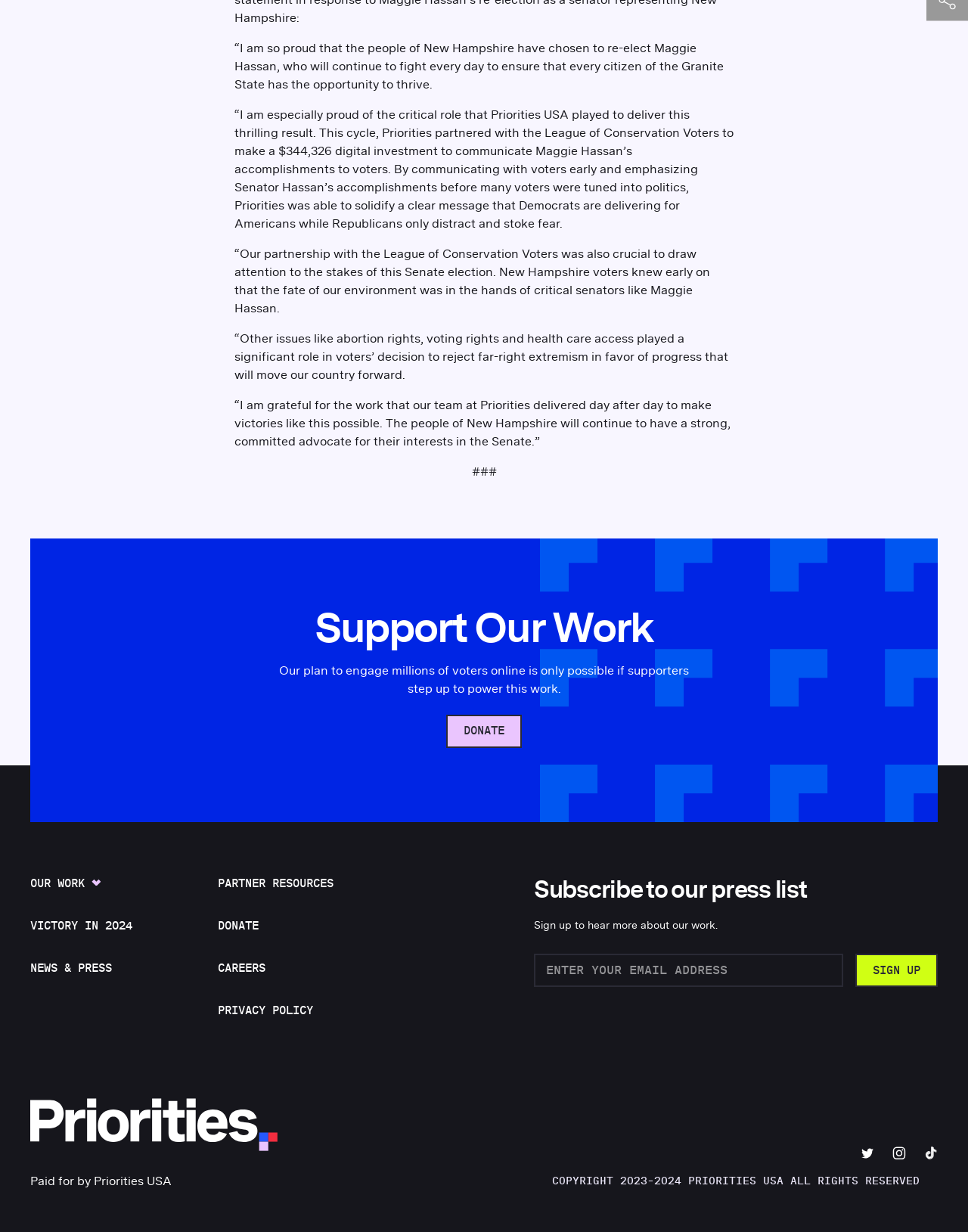Identify the bounding box for the UI element described as: "Donate". Ensure the coordinates are four float numbers between 0 and 1, formatted as [left, top, right, bottom].

[0.225, 0.747, 0.267, 0.758]